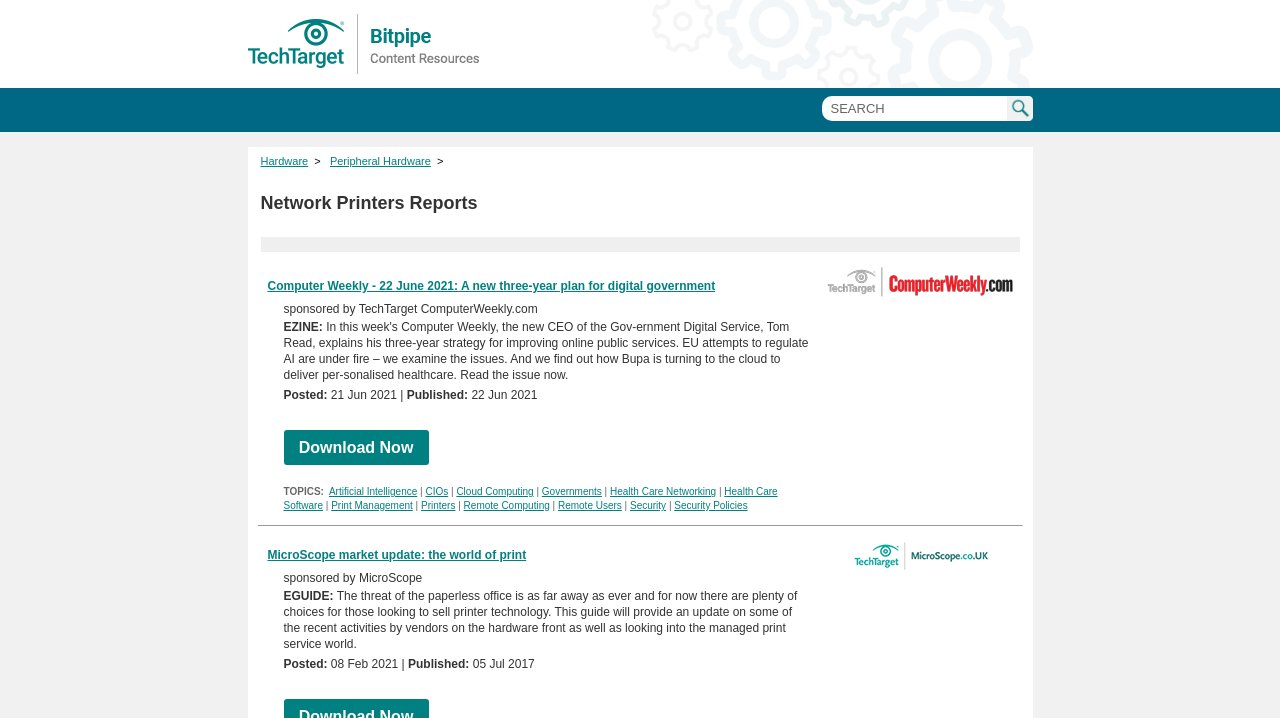Based on what you see in the screenshot, provide a thorough answer to this question: What type of content is listed on the webpage?

The webpage appears to list various reports and articles related to network printers, as evident from the 'Network Printers Reports' heading and the presence of links to specific reports, such as 'Computer Weekly - 22 June 2021: A new three-year plan for digital government'.